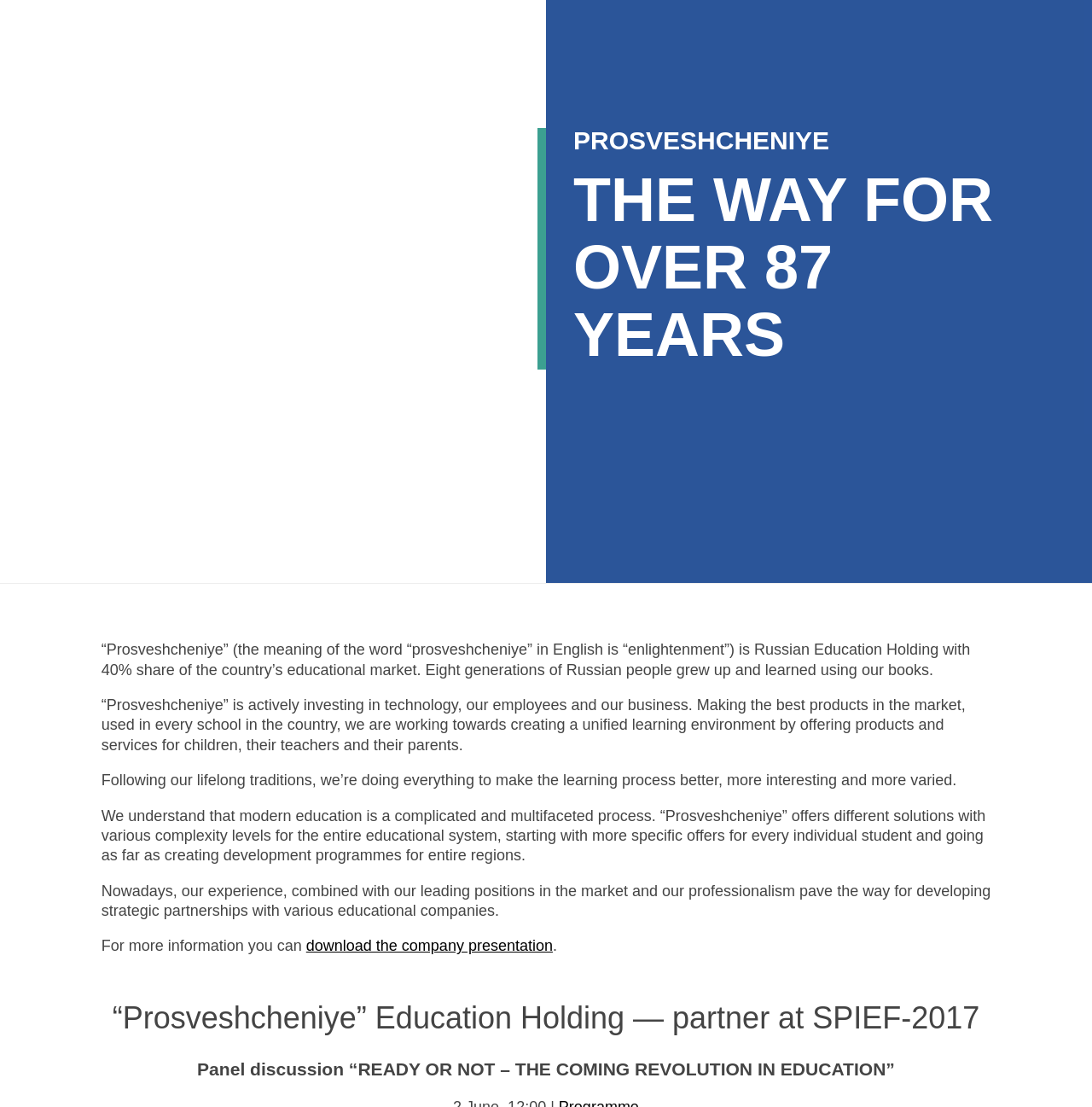Determine the main heading text of the webpage.

PROSVESHCHENIYE
THE WAY FOR OVER 87 YEARS